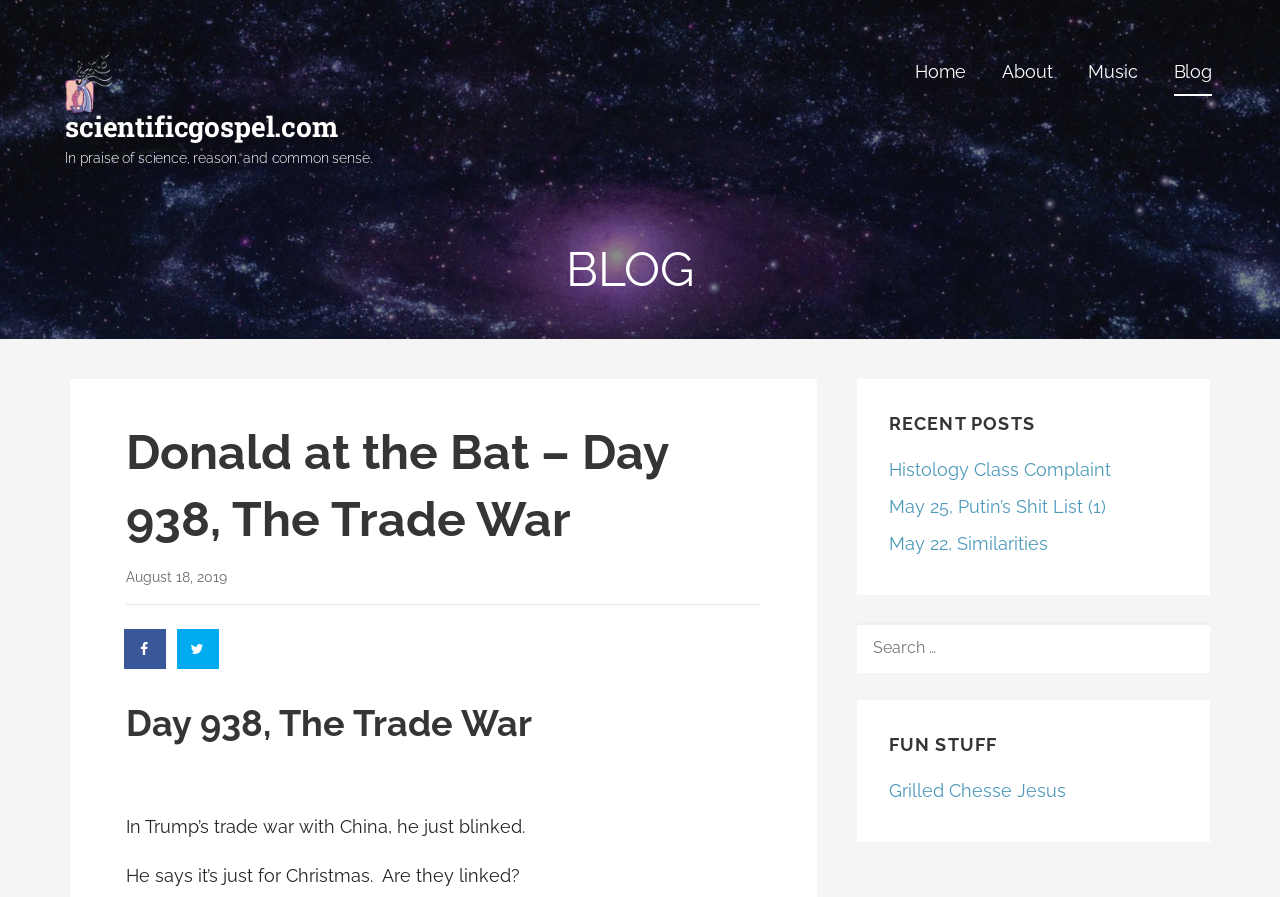Explain the webpage's layout and main content in detail.

The webpage is a blog post titled "Donald at the Bat - Day 938, The Trade War" on the website scientificgospel.com. At the top left corner, there is a logo of the website, accompanied by a link to the homepage. Below the logo, there is a heading that reads "In praise of science, reason, and common sense." 

On the top right corner, there are navigation links to different sections of the website, including "Home", "About", "Music", and "Blog". 

The main content of the blog post is divided into two sections. The first section has a heading that reads "BLOG" and contains the title of the post, "Donald at the Bat – Day 938, The Trade War", followed by the date "August 18, 2019". There are also social media sharing links, including "Share on Facebook" and "Share on Twitter", each accompanied by an icon. 

The second section of the main content contains the blog post itself, which discusses the trade war between the US and China, with the text "In Trump’s trade war with China, he just blinked. He says it’s just for Christmas. Are they linked? Our farmers cannot sell to the Chinese;". 

On the right side of the webpage, there are three sections. The top section is titled "RECENT POSTS" and lists several recent blog posts, including "Histology Class Complaint", "May 25, Putin’s Shit List (1)", and "May 22, Similarities". The middle section is a search bar with a label "SEARCH FOR:". The bottom section is titled "FUN STUFF" and contains a link to "Grilled Chesse Jesus".